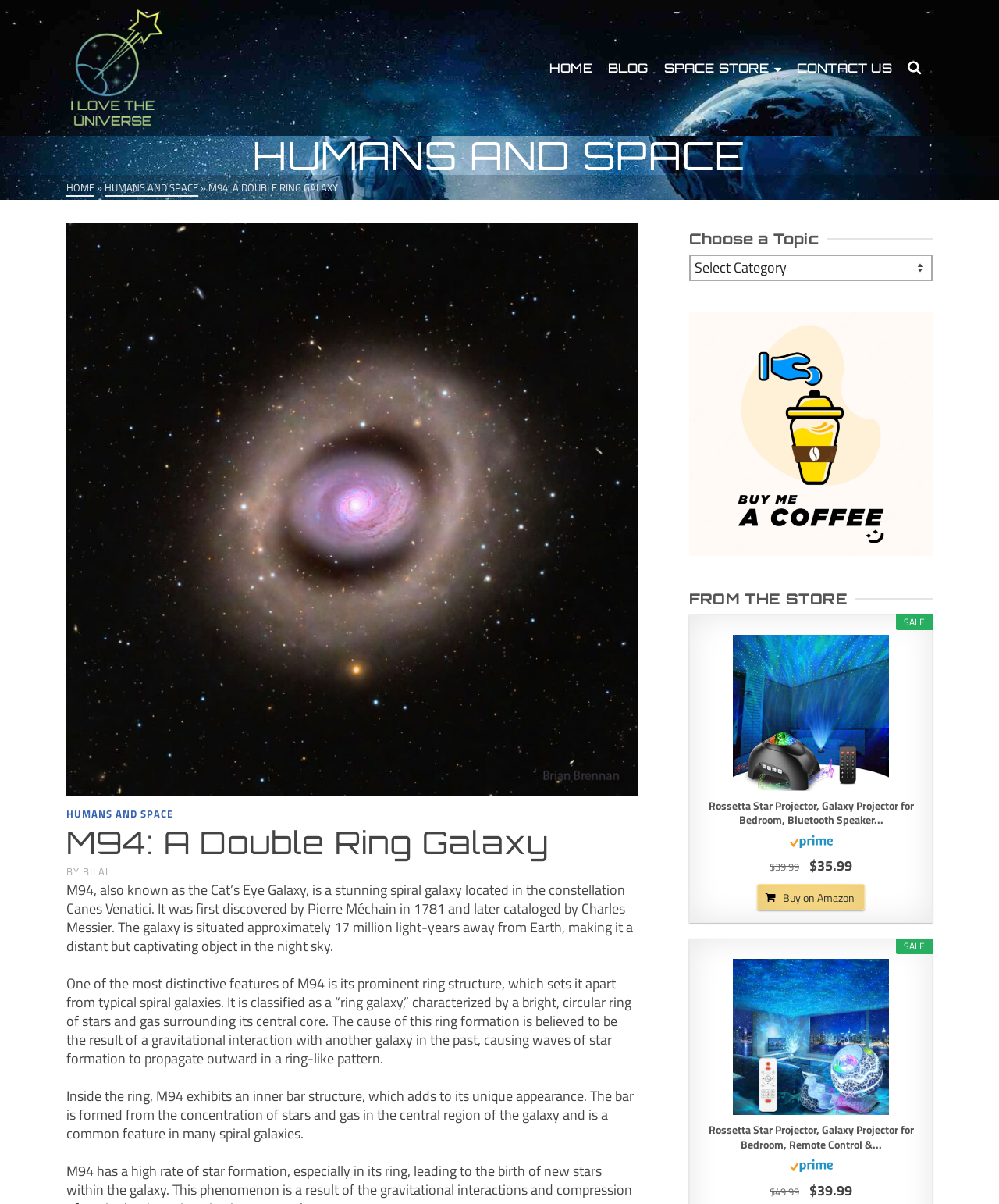Select the bounding box coordinates of the element I need to click to carry out the following instruction: "Click on the 'HOME' link".

[0.542, 0.041, 0.601, 0.072]